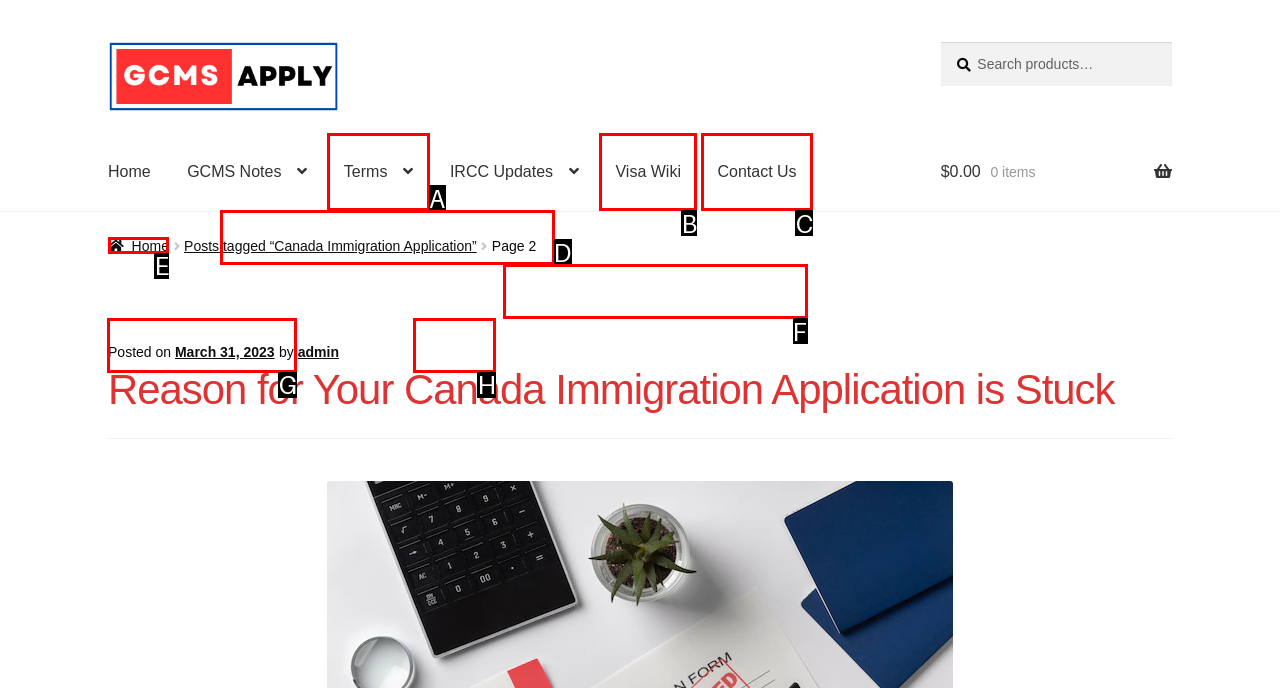Determine the right option to click to perform this task: Read the guide to apply GCMS notes
Answer with the correct letter from the given choices directly.

G